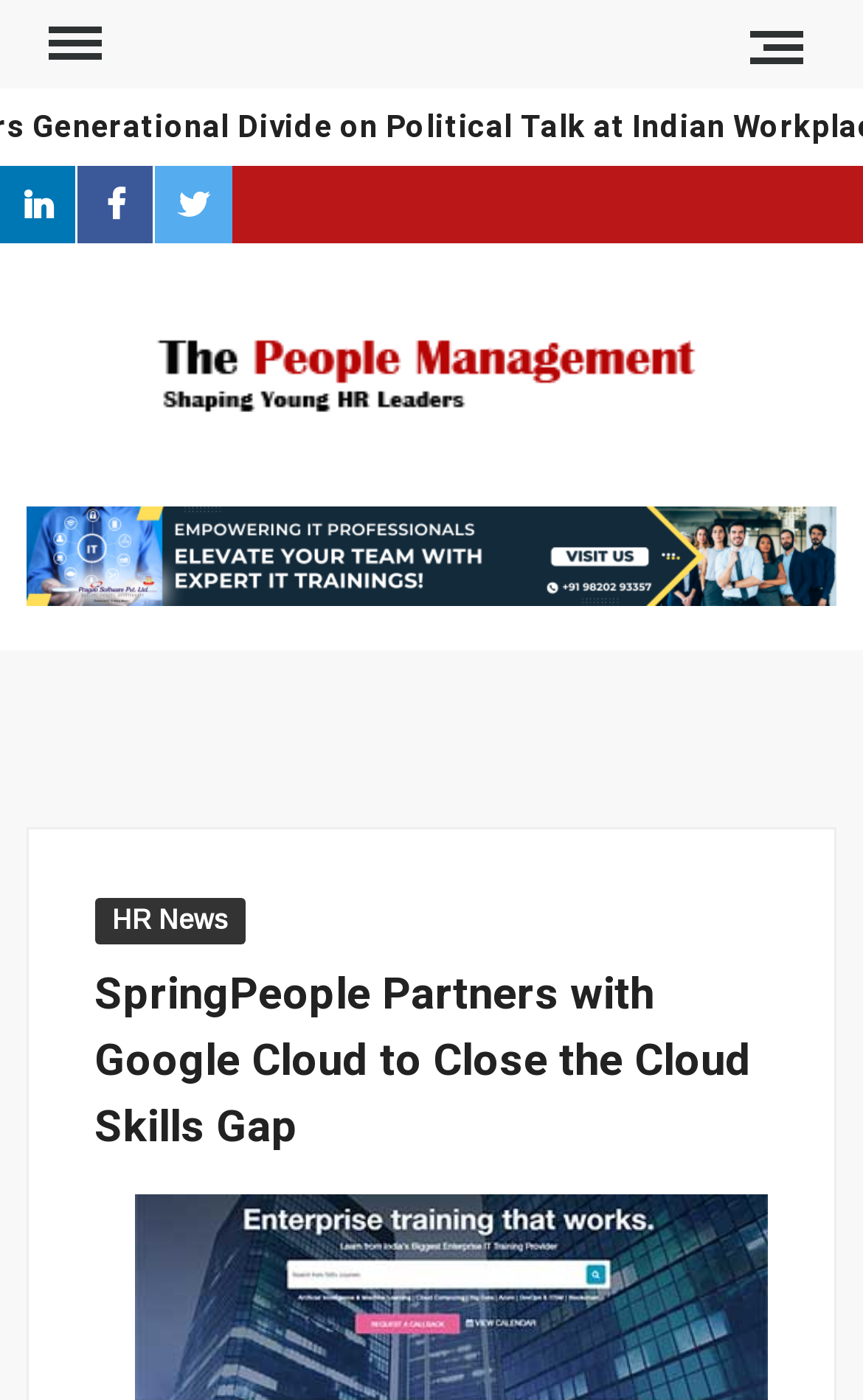Please identify the bounding box coordinates of the area that needs to be clicked to follow this instruction: "Click the Menu button".

[0.03, 0.0, 0.133, 0.063]